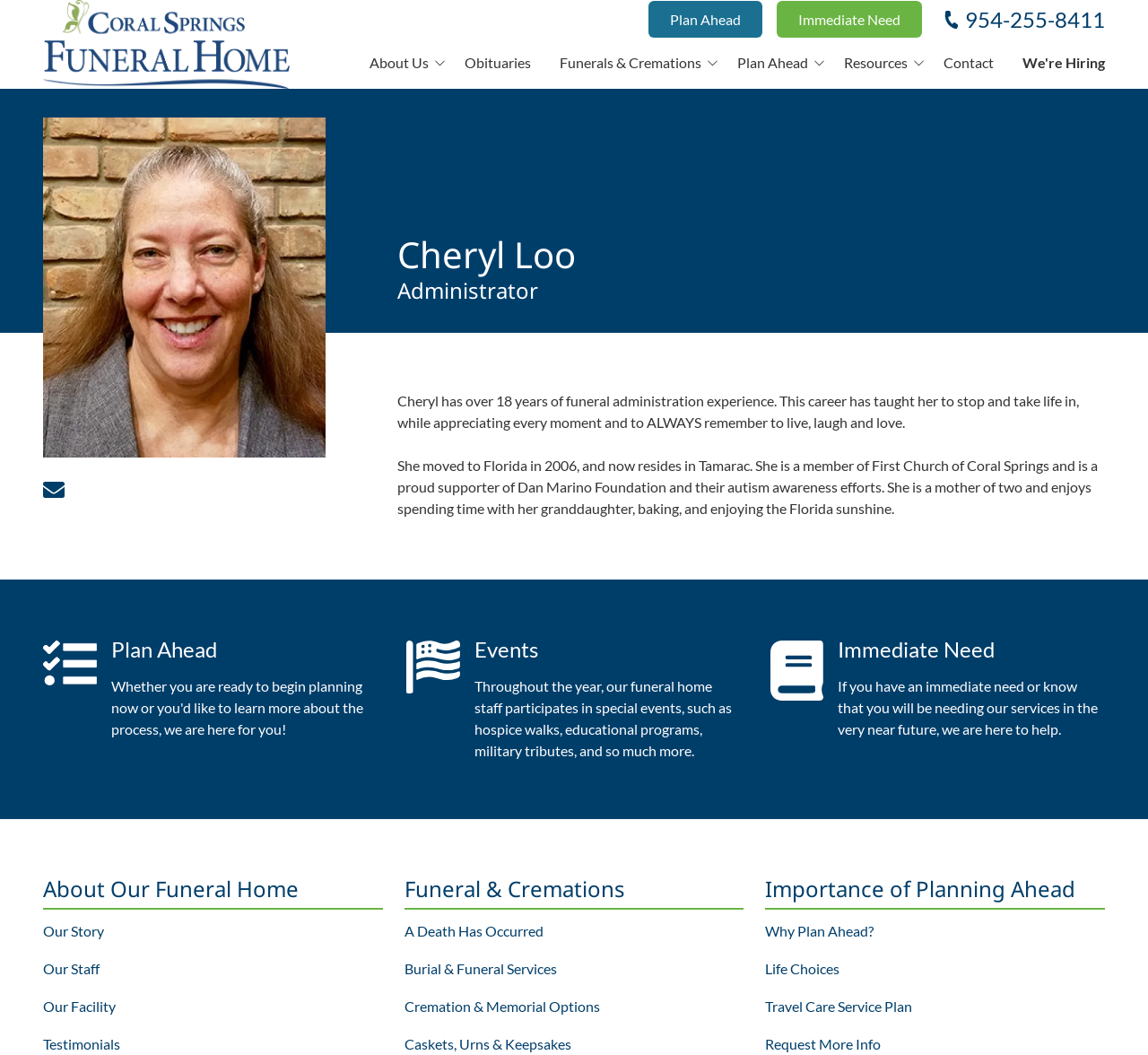Show me the bounding box coordinates of the clickable region to achieve the task as per the instruction: "Contact the funeral home".

[0.809, 0.036, 0.878, 0.083]